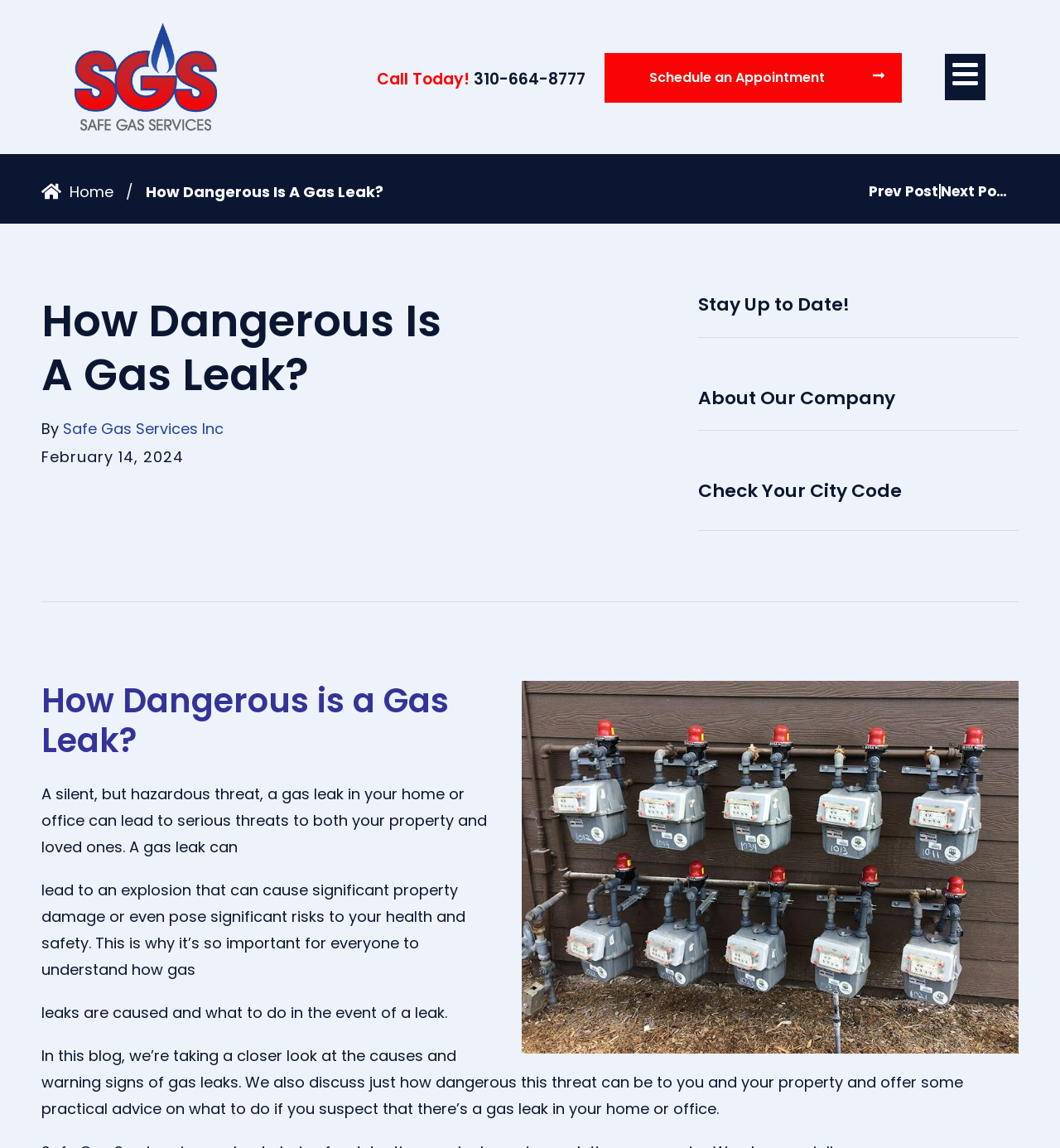Generate a comprehensive description of the webpage.

The webpage is about the dangers of gas leaks in homes and offices. At the top left, there is a link to the website's homepage, followed by a breadcrumb navigation menu that shows the current page's title, "How Dangerous Is A Gas Leak?". 

Below the navigation menu, there is a prominent heading that repeats the title of the page. The author of the article, "Safe Gas Services Inc", is credited below the heading, along with the date of publication, "February 14, 2024". 

To the right of the author information, there are three links: "Stay Up to Date!", "About Our Company", and "Check Your City Code". 

The main content of the page starts with a heading that asks "How Dangerous is a Gas Leak?" and is followed by three paragraphs of text that explain the risks of gas leaks, how they are caused, and what to do in case of a leak. The text warns that gas leaks can lead to explosions, property damage, and health risks, and emphasizes the importance of understanding the causes and warning signs of gas leaks.

At the top right of the page, there are four links: an empty link, "Call Today! 310-664-8777", "Schedule an Appointment", and another empty link. There are also "Prev Post" and "Next Post" links at the bottom right of the page.